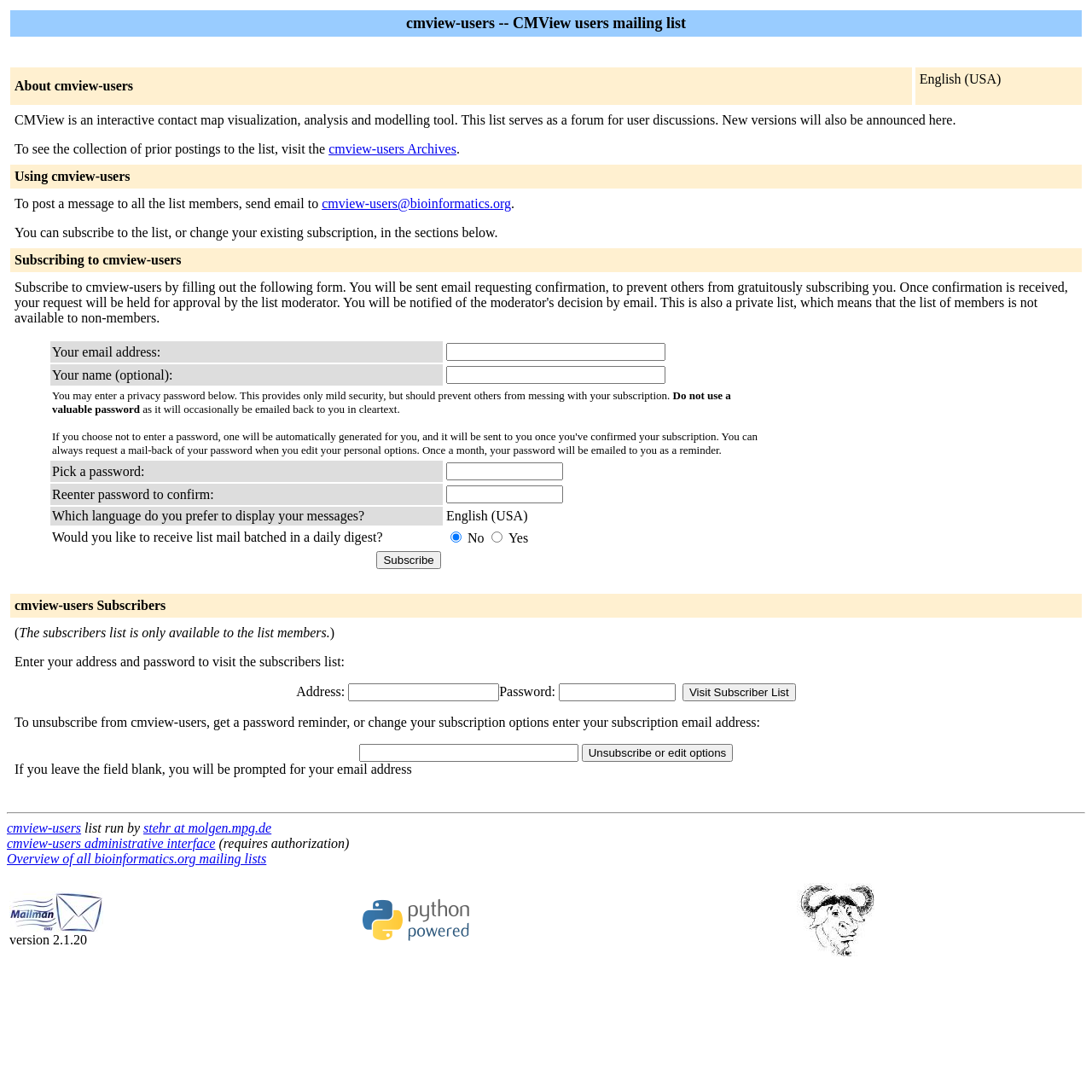Please identify the bounding box coordinates of the clickable area that will allow you to execute the instruction: "Subscribe to cmview-users".

[0.345, 0.505, 0.404, 0.521]